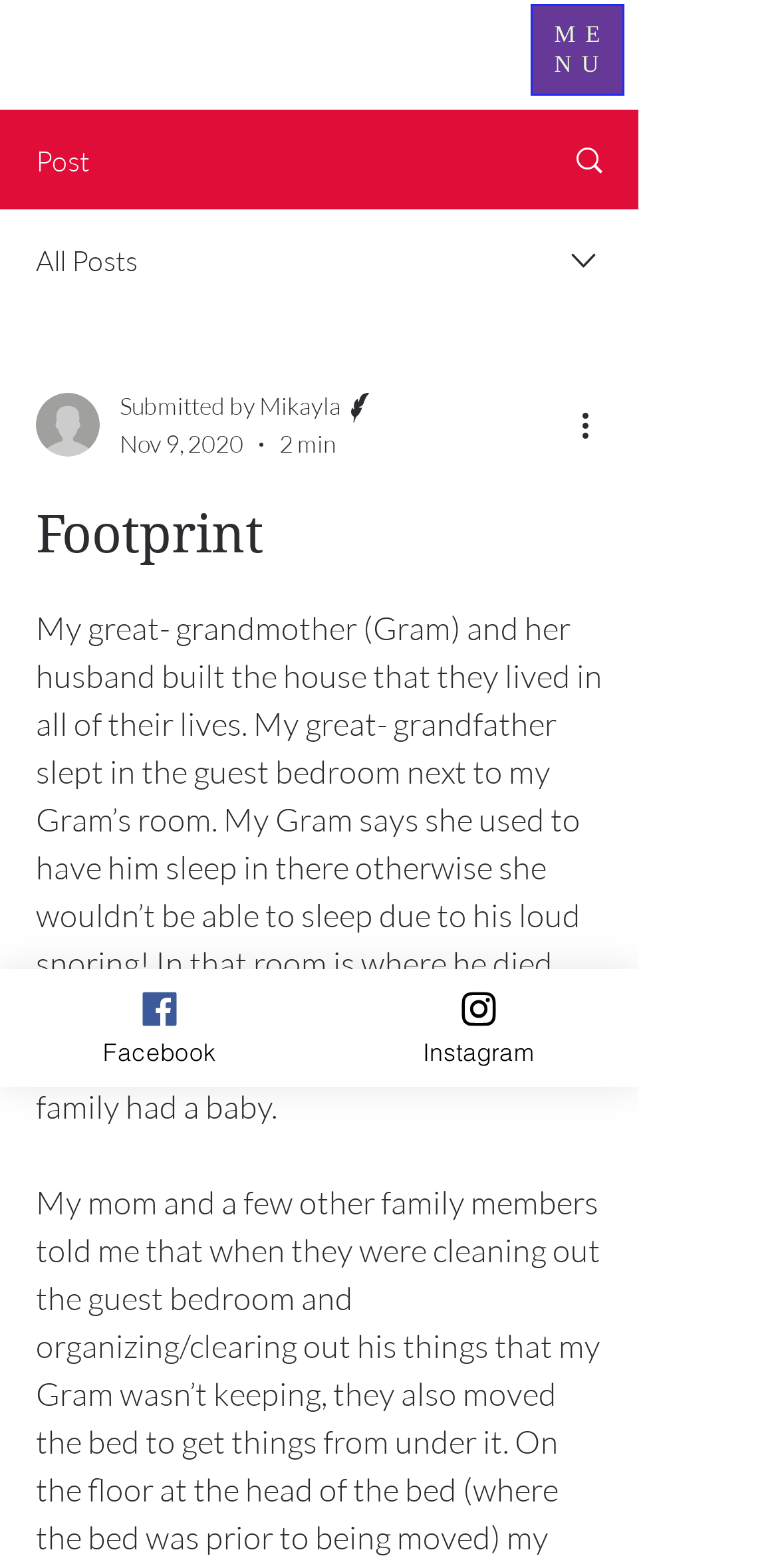Please determine the bounding box coordinates of the element to click in order to execute the following instruction: "Click on the 'More actions' button". The coordinates should be four float numbers between 0 and 1, specified as [left, top, right, bottom].

[0.738, 0.256, 0.8, 0.286]